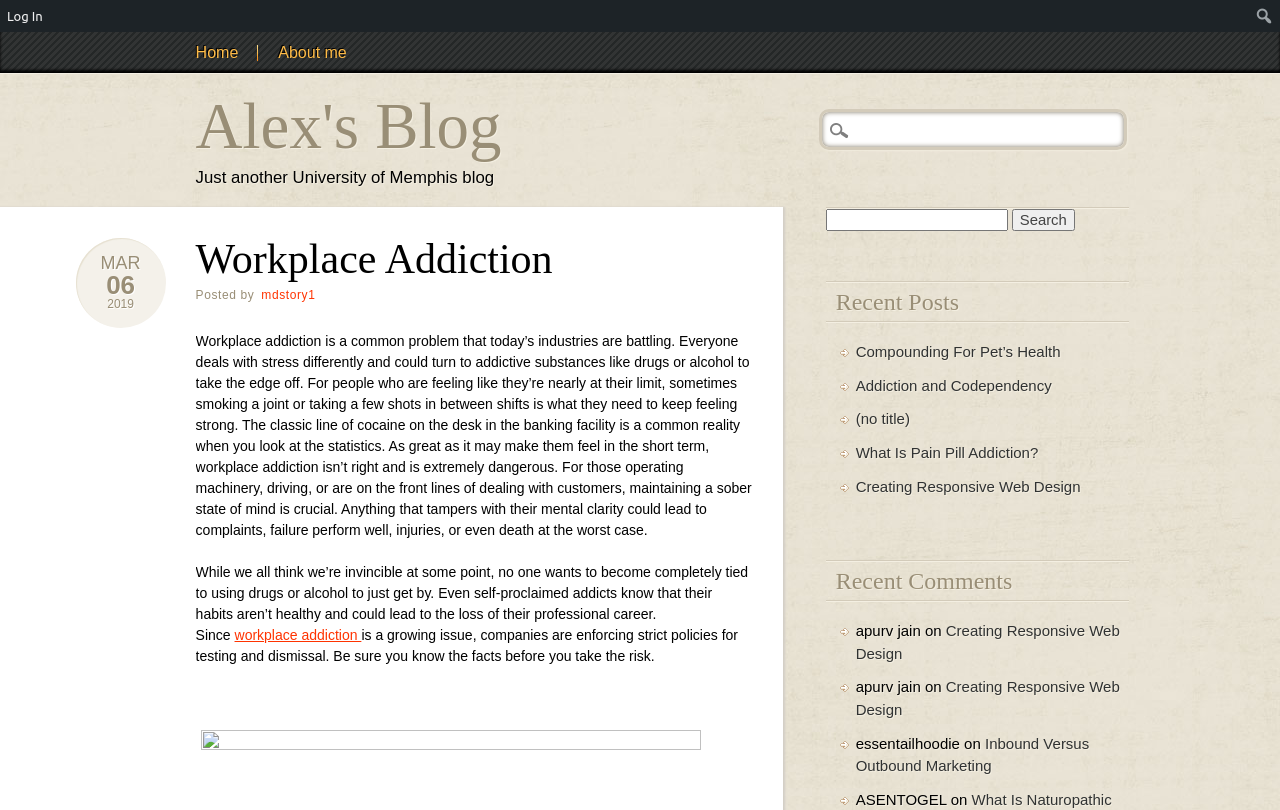Given the element description "mdstory1", identify the bounding box of the corresponding UI element.

[0.202, 0.356, 0.249, 0.373]